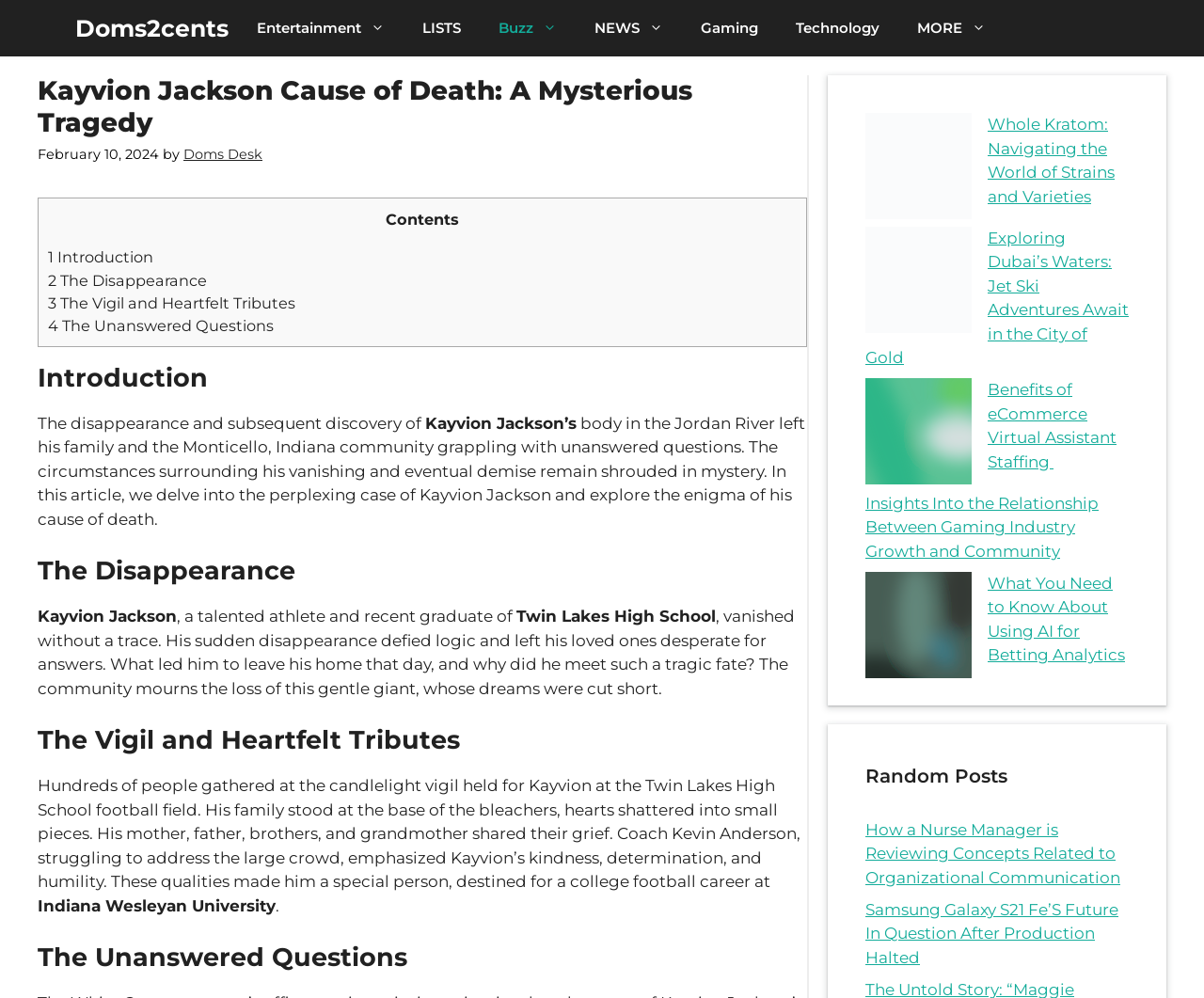Please identify the bounding box coordinates of the clickable area that will fulfill the following instruction: "Read the 'Introduction' section". The coordinates should be in the format of four float numbers between 0 and 1, i.e., [left, top, right, bottom].

[0.031, 0.363, 0.67, 0.394]